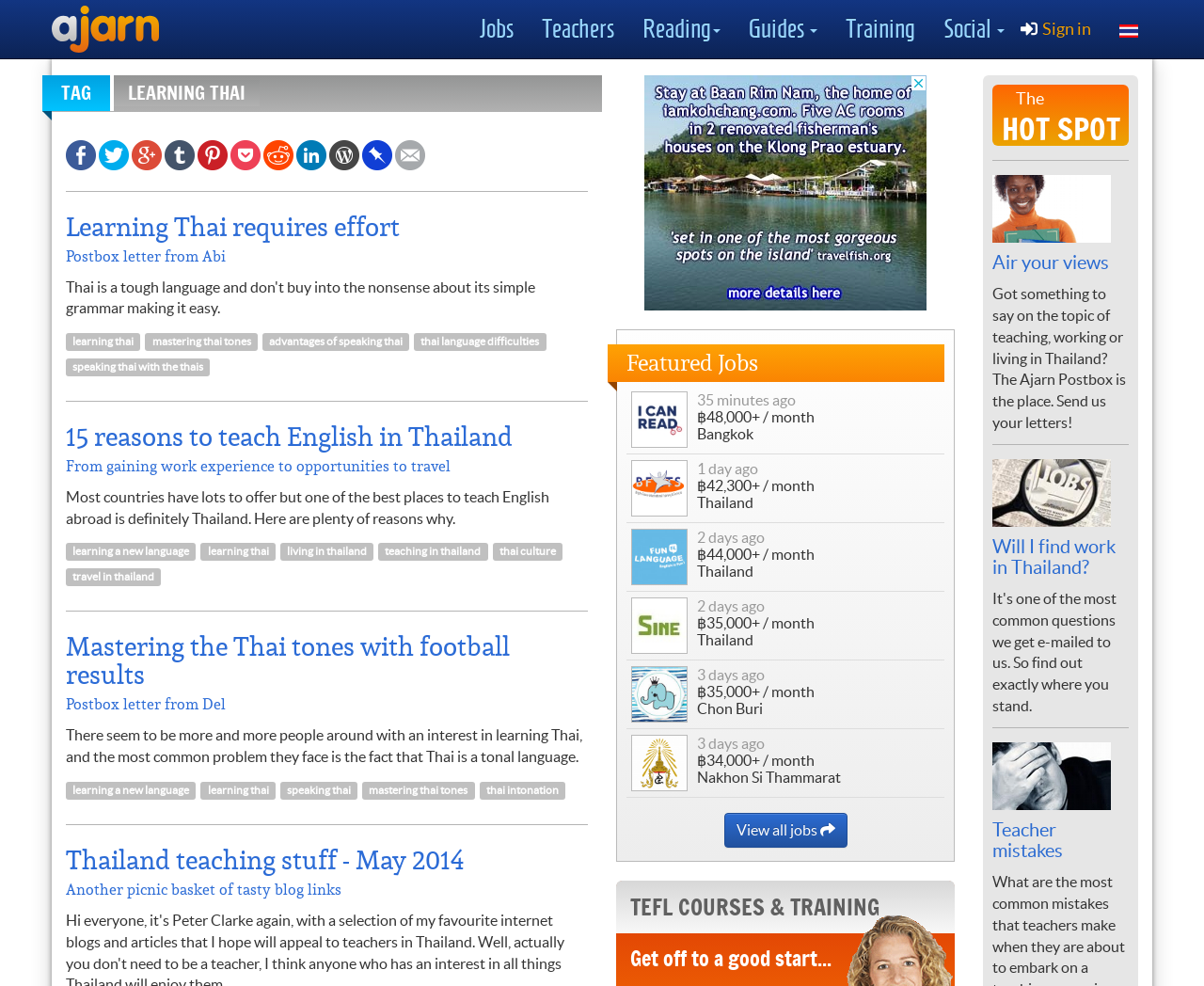Indicate the bounding box coordinates of the element that needs to be clicked to satisfy the following instruction: "View 'Learning Thai requires effort'". The coordinates should be four float numbers between 0 and 1, i.e., [left, top, right, bottom].

[0.055, 0.215, 0.488, 0.244]